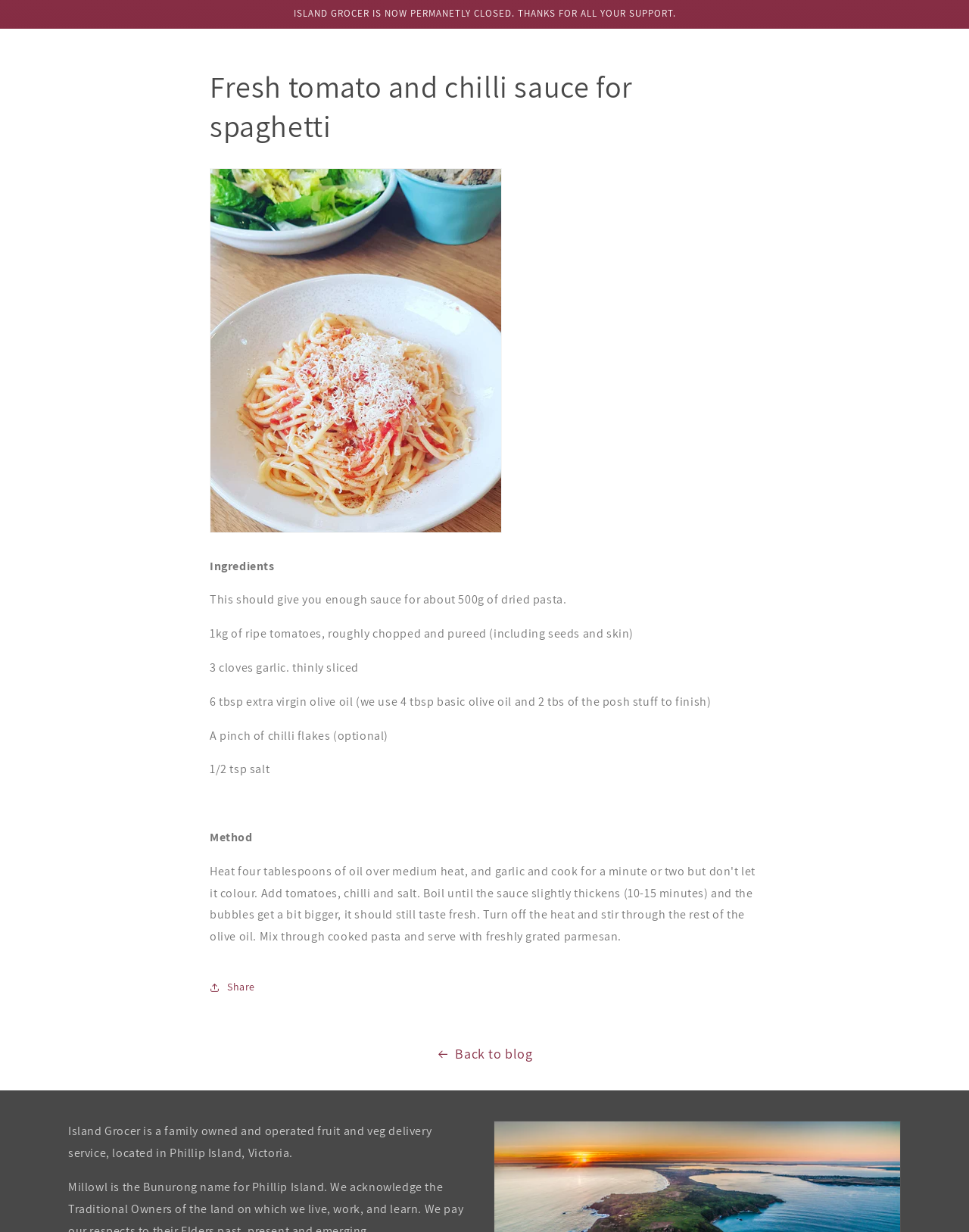Identify the first-level heading on the webpage and generate its text content.

Fresh tomato and chilli sauce for spaghetti